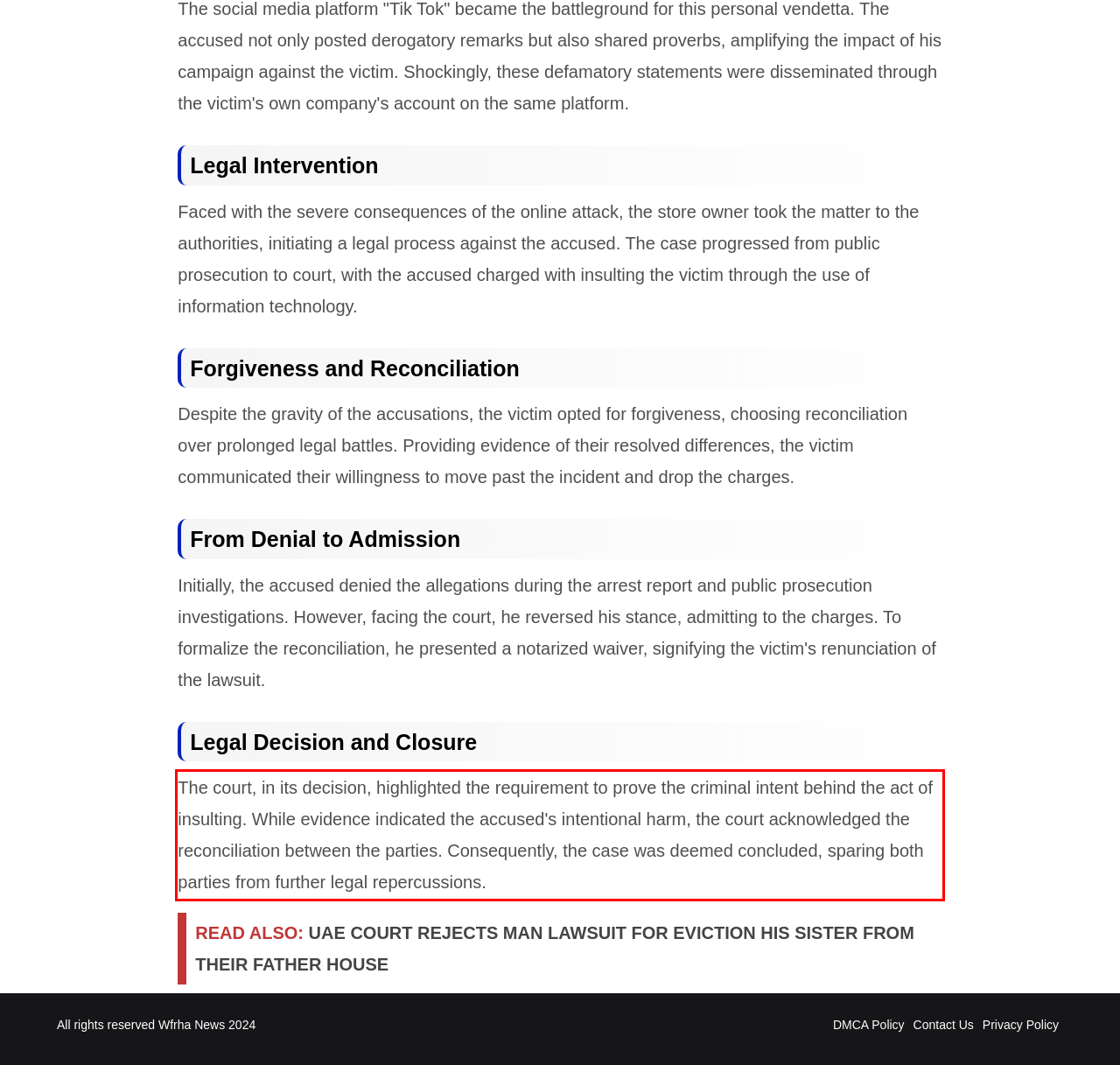Please look at the webpage screenshot and extract the text enclosed by the red bounding box.

The court, in its decision, highlighted the requirement to prove the criminal intent behind the act of insulting. While evidence indicated the accused's intentional harm, the court acknowledged the reconciliation between the parties. Consequently, the case was deemed concluded, sparing both parties from further legal repercussions.